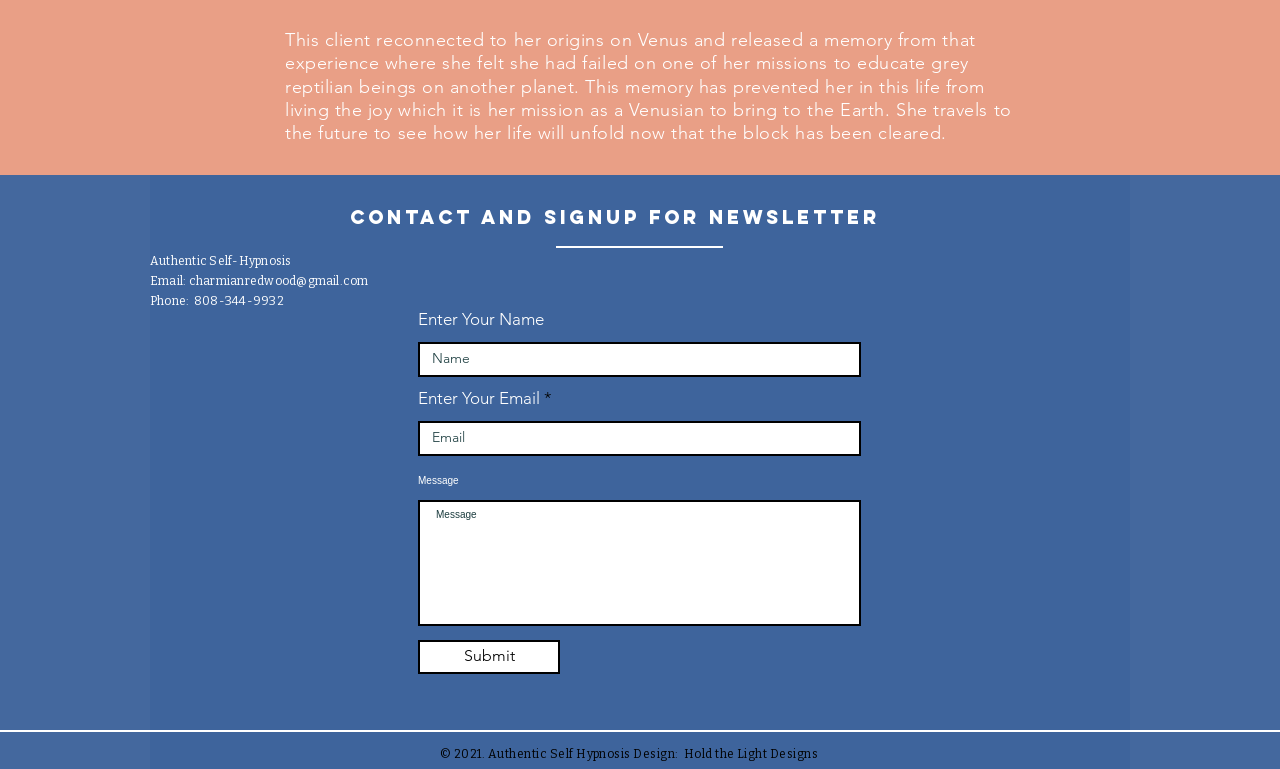Locate the bounding box coordinates of the element that needs to be clicked to carry out the instruction: "Enter your name". The coordinates should be given as four float numbers ranging from 0 to 1, i.e., [left, top, right, bottom].

[0.327, 0.444, 0.673, 0.49]